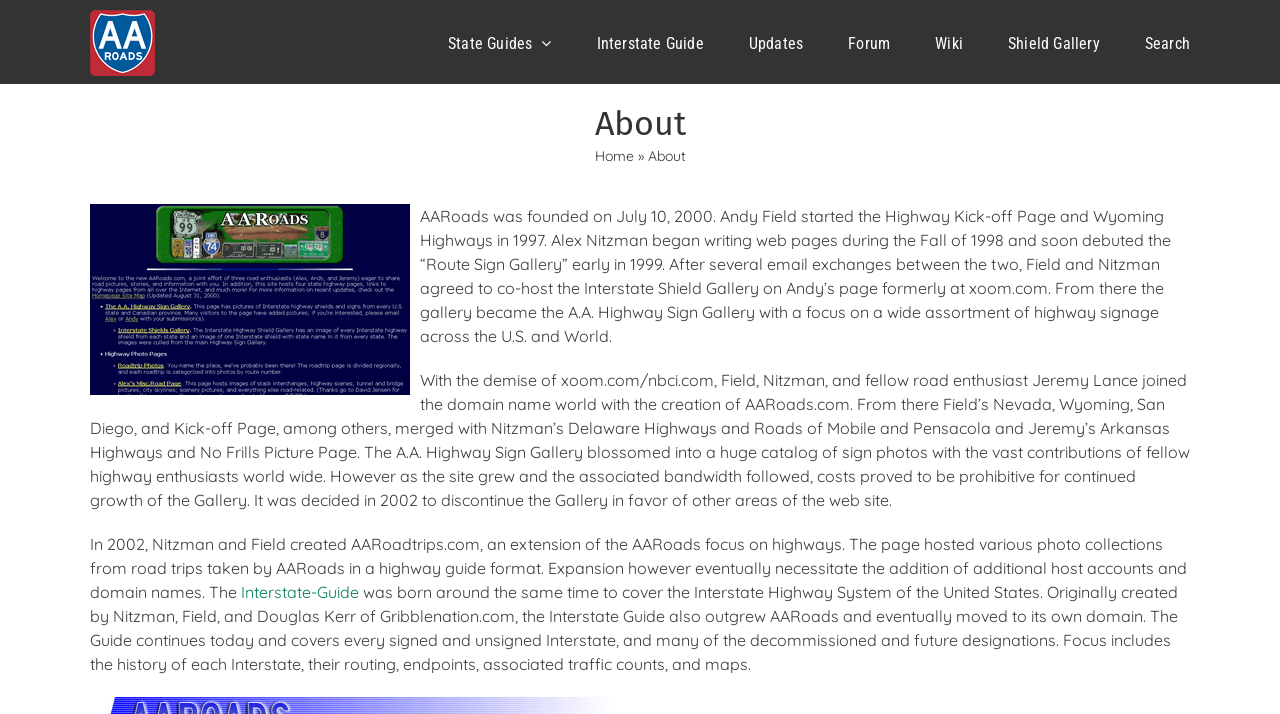Can you specify the bounding box coordinates of the area that needs to be clicked to fulfill the following instruction: "Click the Home link"?

[0.464, 0.206, 0.495, 0.231]